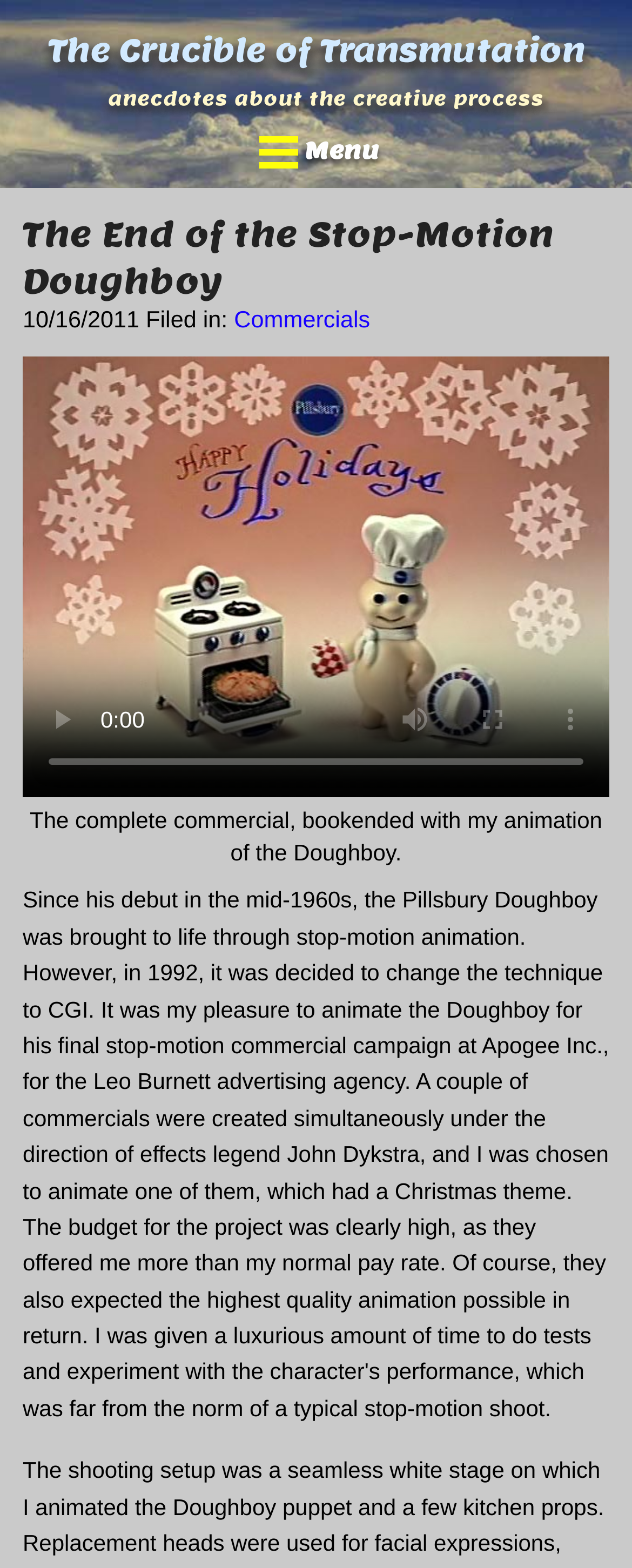Provide the bounding box coordinates for the UI element that is described as: "Commercials".

[0.37, 0.196, 0.586, 0.213]